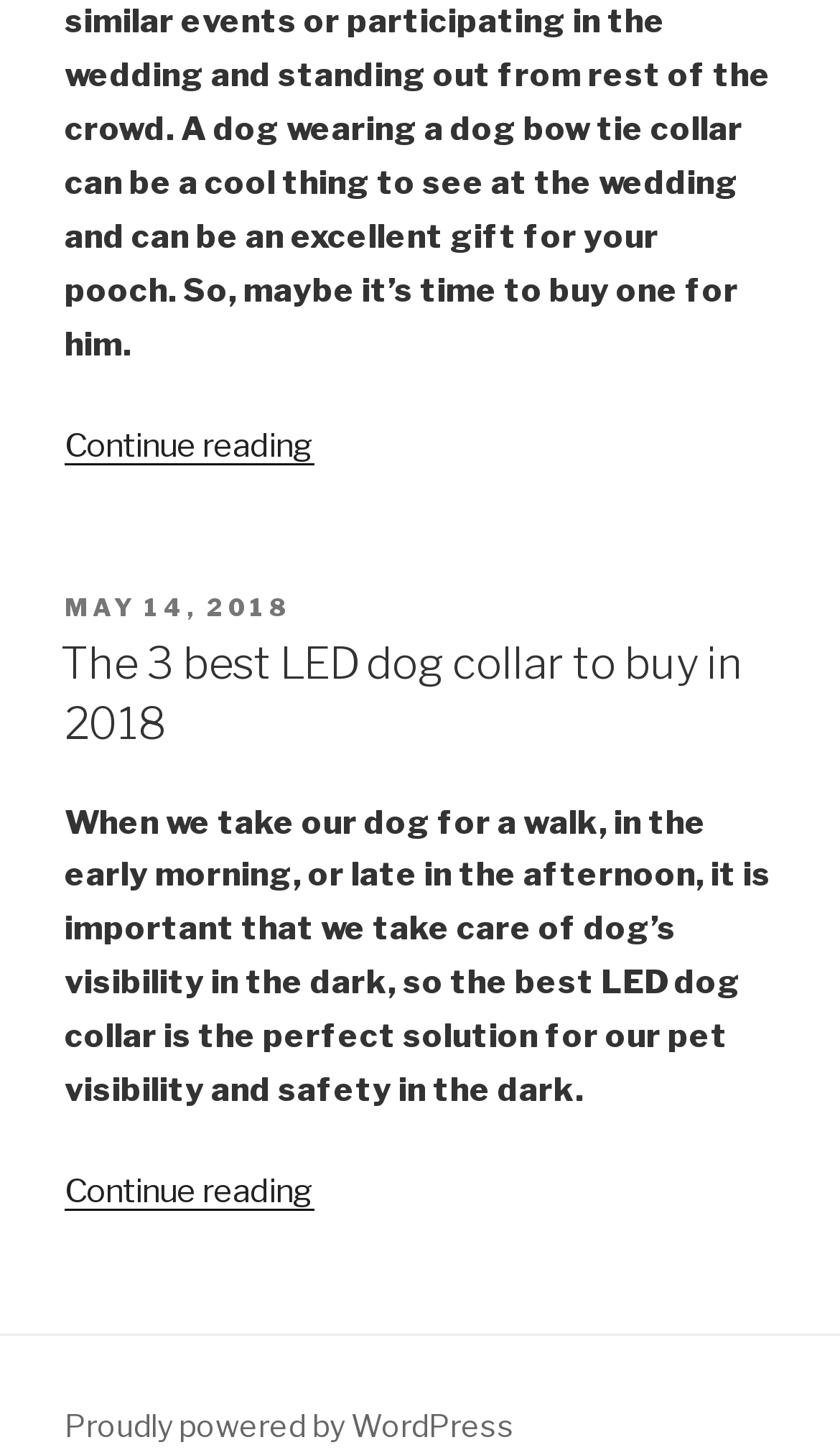From the webpage screenshot, predict the bounding box of the UI element that matches this description: "Proudly powered by WordPress".

[0.077, 0.97, 0.613, 0.995]